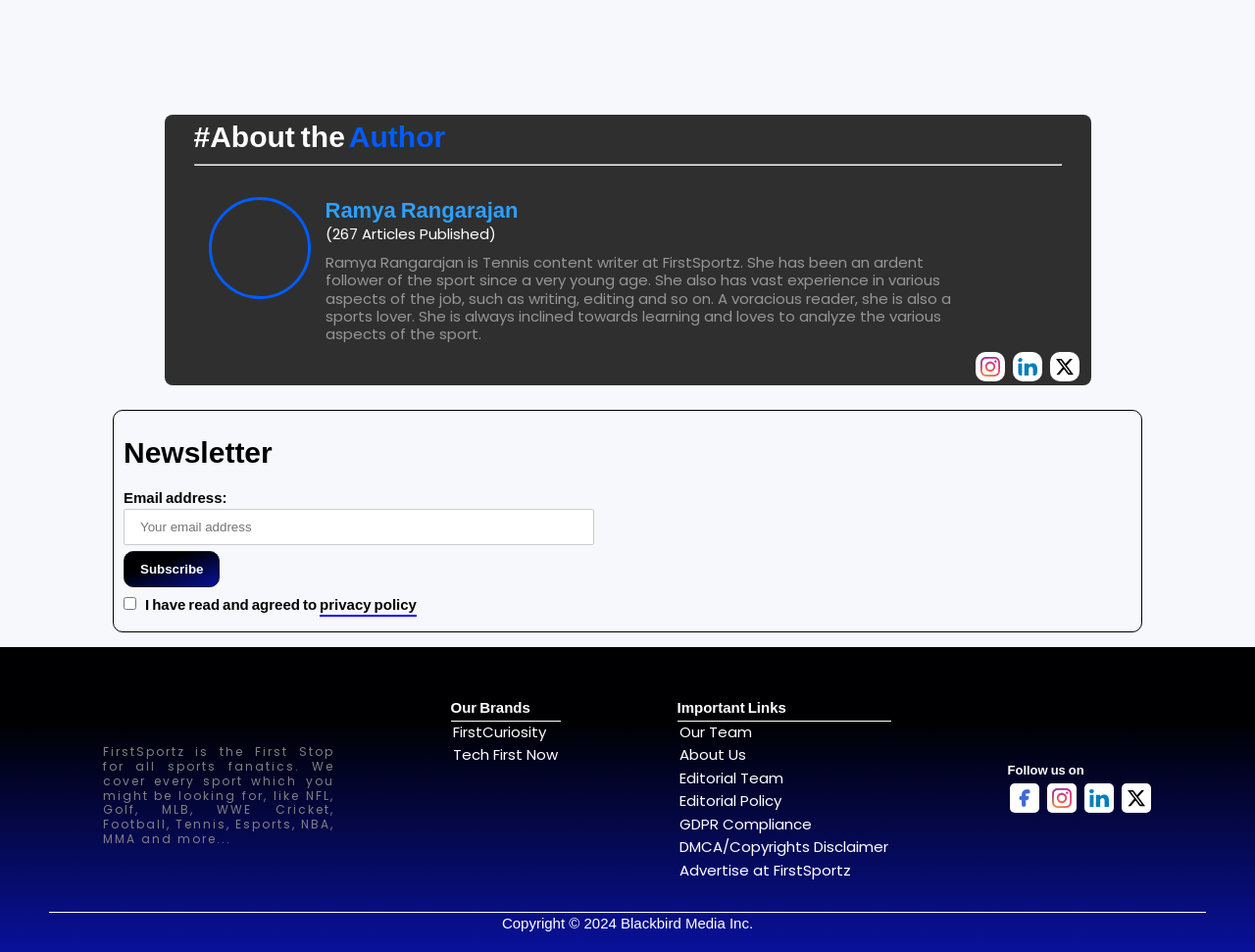Could you highlight the region that needs to be clicked to execute the instruction: "Read news about the 5th International conference on Universal Design"?

None